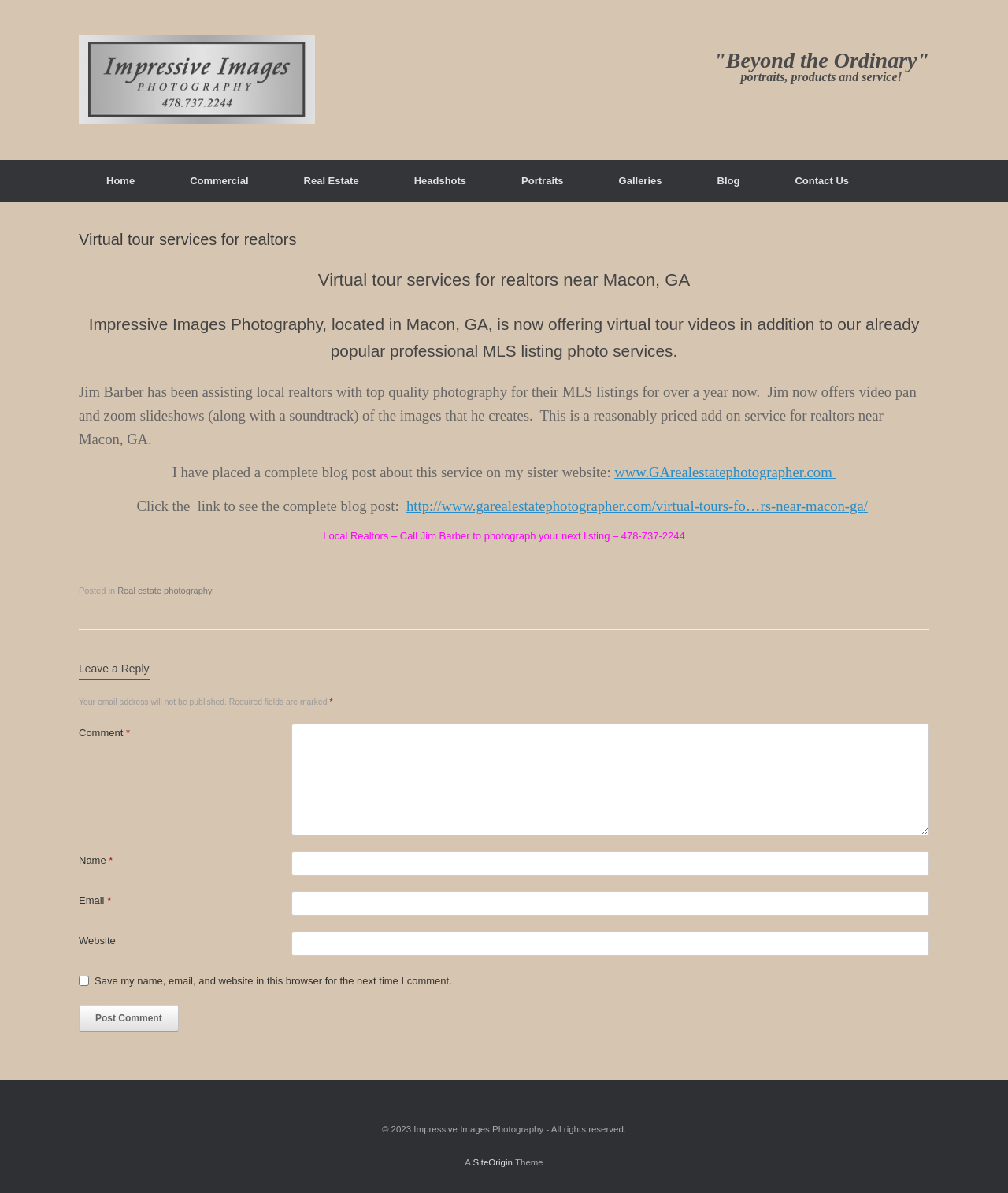Produce a meticulous description of the webpage.

This webpage is about Impressive Images Photography, a photography service based in Macon, GA, offering virtual tour services for realtors. At the top left corner, there is a logo of Impressive Images, accompanied by a tagline "Beyond the Ordinary". Below the logo, there is a navigation menu with links to different sections of the website, including Home, Commercial, Real Estate, Headshots, Portraits, Galleries, Blog, and Contact Us.

The main content of the webpage is an article about virtual tour services for realtors near Macon, GA. The article is divided into several sections, with headings and paragraphs of text. The first section introduces the virtual tour services, followed by a description of the service and its benefits. There is also a link to a blog post about the service on a sister website.

In the middle of the page, there is a call-to-action section, encouraging local realtors to contact Jim Barber to photograph their next listing. The section includes a phone number and a brief description of the service.

Below the article, there is a comment section, where users can leave a reply. The section includes fields for users to enter their name, email, website, and comment, as well as a checkbox to save their information for future comments. There is also a button to post the comment.

At the bottom of the page, there is a copyright notice and a link to the website's theme, SiteOrigin.